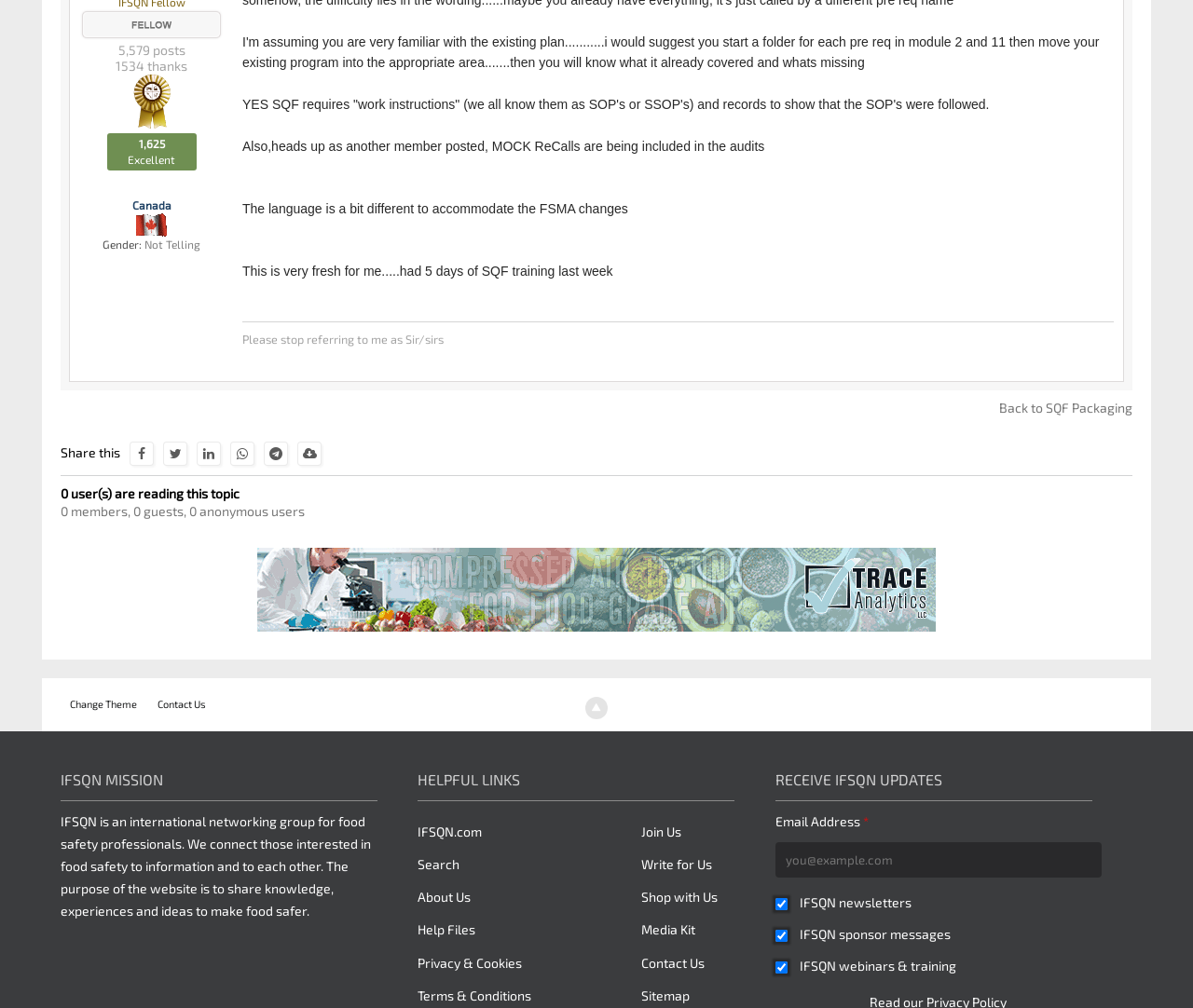Identify the bounding box coordinates of the element to click to follow this instruction: 'Click the 'Contact Us' link'. Ensure the coordinates are four float values between 0 and 1, provided as [left, top, right, bottom].

[0.124, 0.688, 0.18, 0.708]